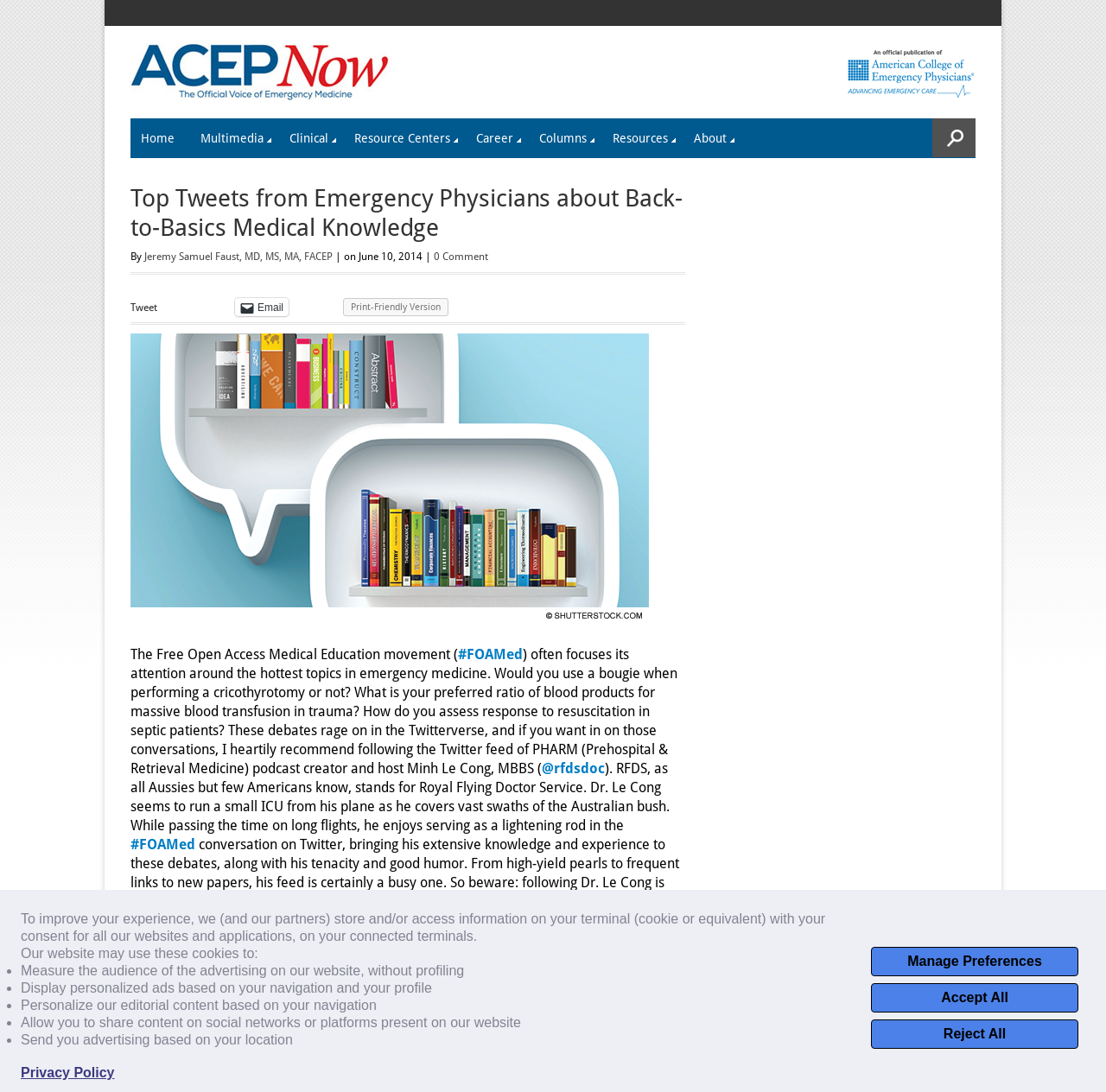Highlight the bounding box coordinates of the element that should be clicked to carry out the following instruction: "Read the 'Top Tweets from Emergency Physicians about Back-to-Basics Medical Knowledge' article". The coordinates must be given as four float numbers ranging from 0 to 1, i.e., [left, top, right, bottom].

[0.118, 0.169, 0.62, 0.226]